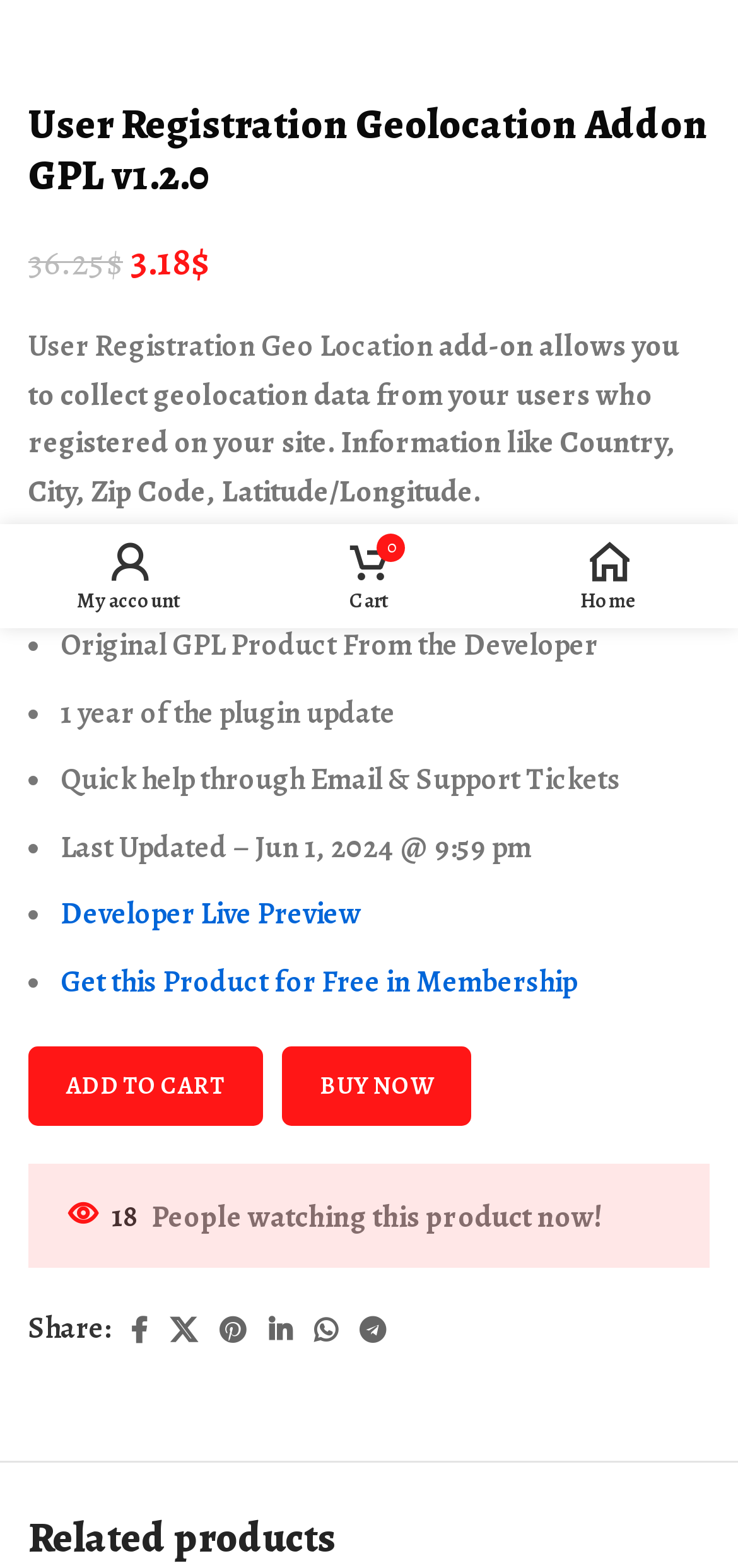From the given element description: "Home", find the bounding box for the UI element. Provide the coordinates as four float numbers between 0 and 1, in the order [left, top, right, bottom].

[0.662, 0.34, 0.987, 0.395]